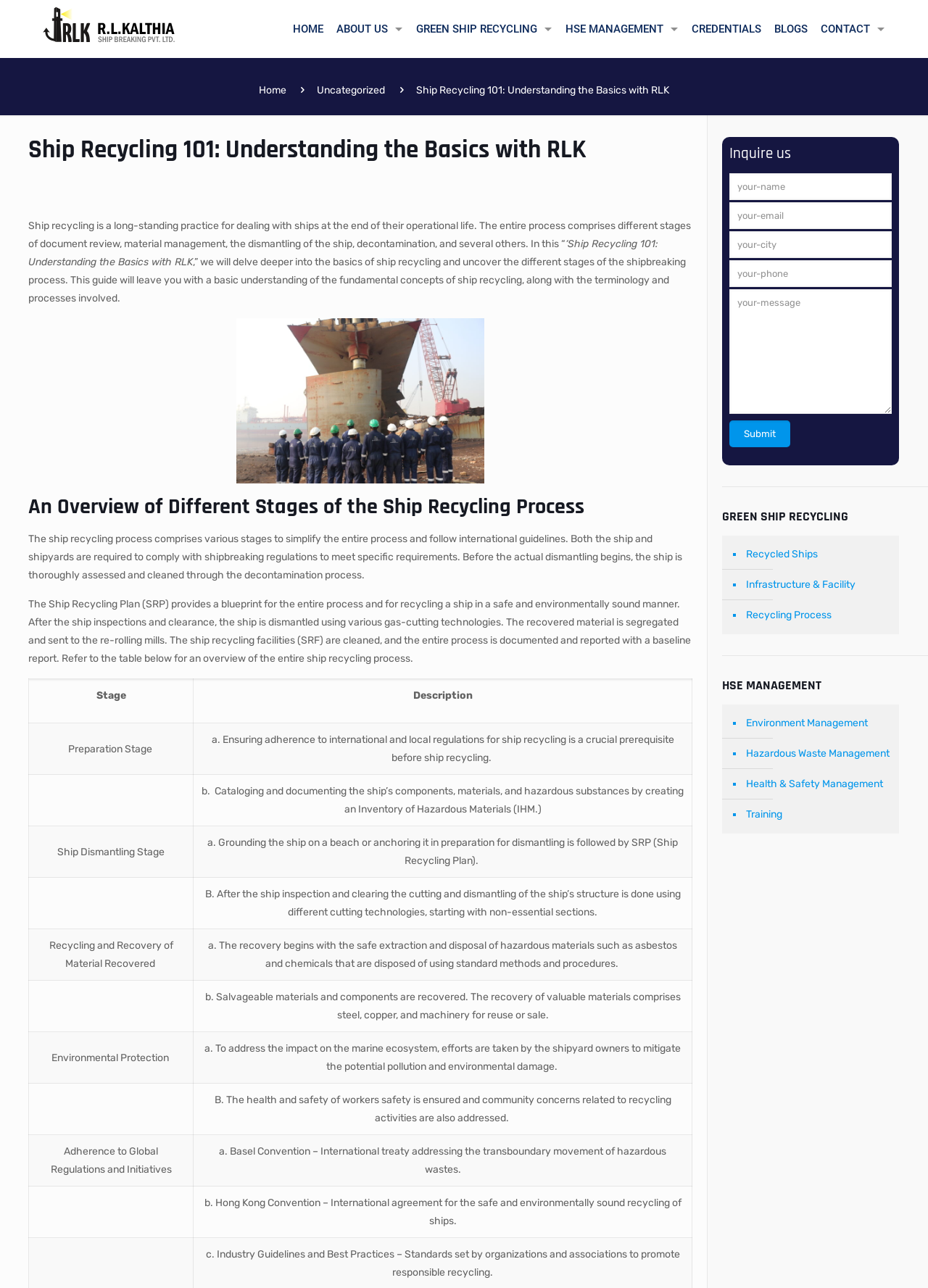What is the role of the shipyard owners in environmental protection?
Please provide a comprehensive and detailed answer to the question.

The webpage explains that the shipyard owners play a crucial role in environmental protection by taking efforts to mitigate the potential pollution and environmental damage caused by the ship recycling process.